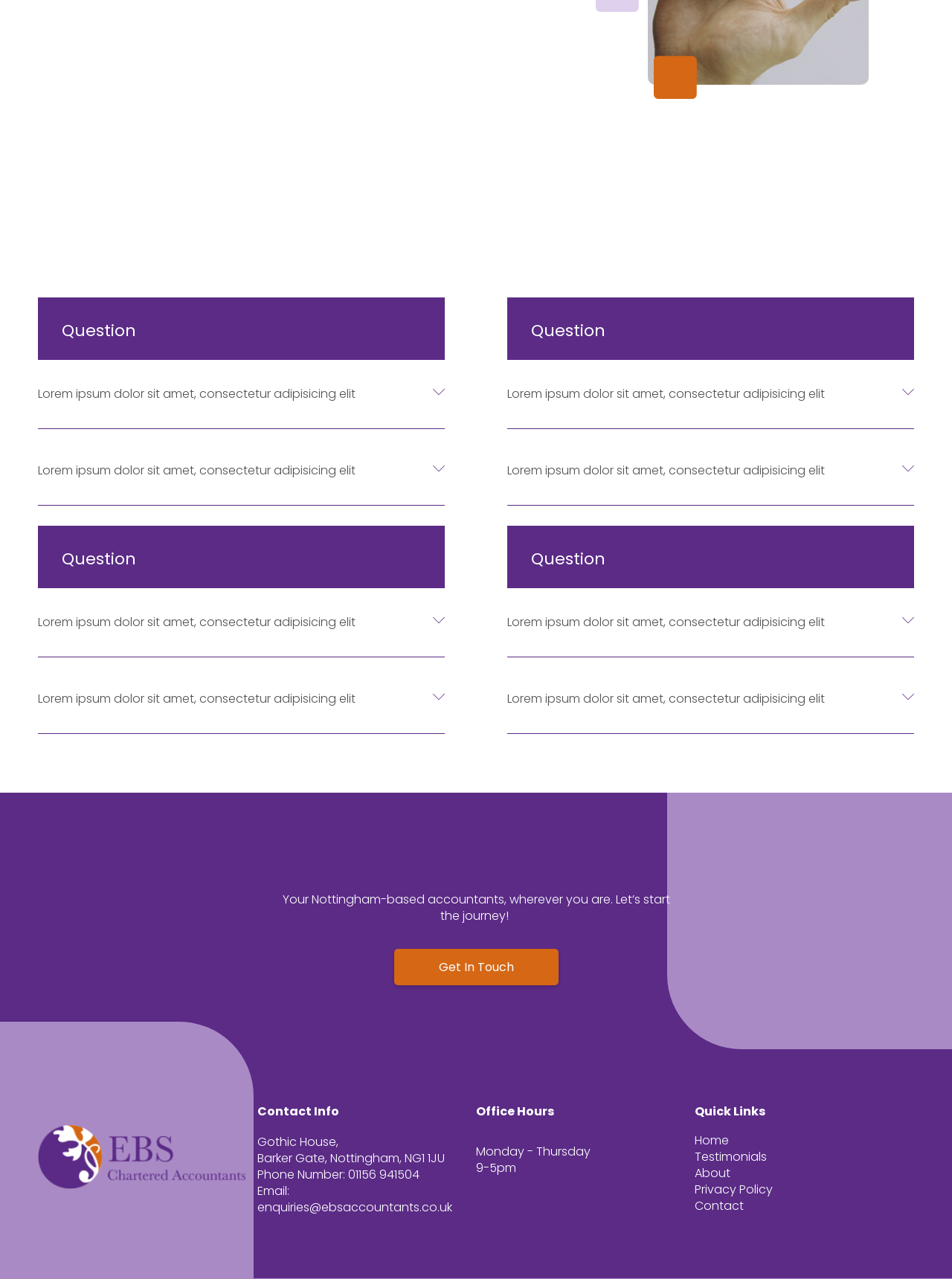Identify the bounding box coordinates for the UI element described as: "About".

[0.73, 0.911, 0.96, 0.924]